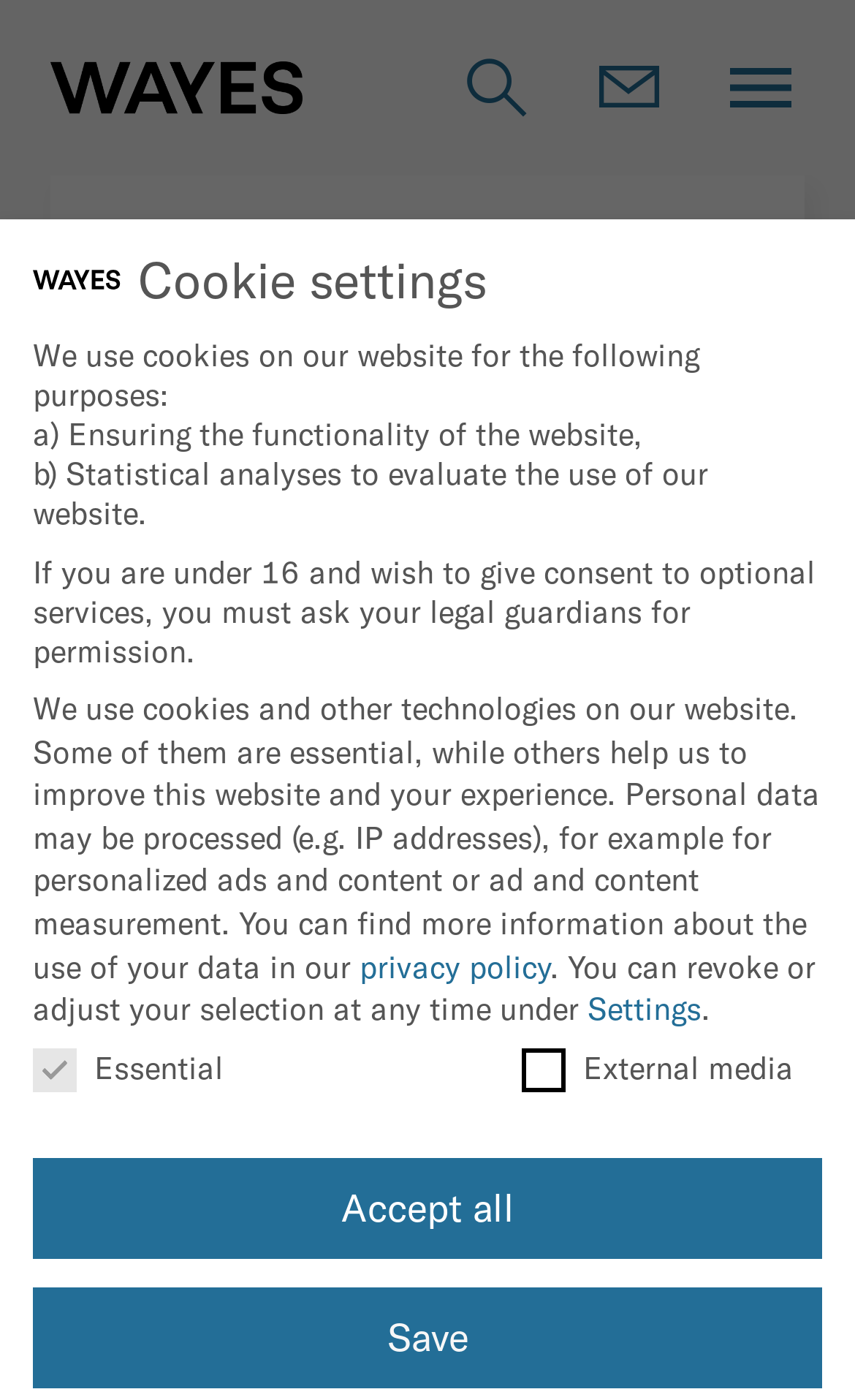What is the current state of the 'Essential' checkbox?
Please respond to the question with a detailed and thorough explanation.

The 'Essential' checkbox is located in the cookie settings section, and it is currently checked, indicating that essential cookies are being used.